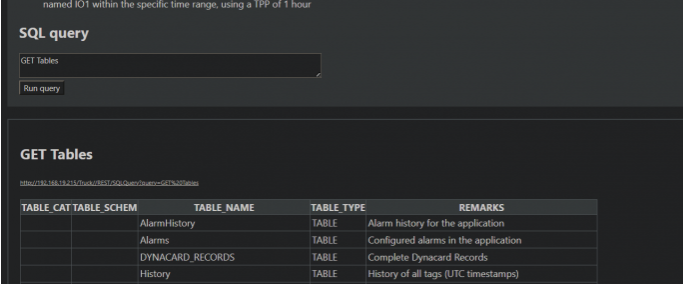Offer an in-depth caption for the image.

The image displays a segment of a user interface related to executing SQL queries, specifically for retrieving tables from a database. It features two main sections: a query input area and a results table.

At the top, there is a text box labeled "GET Tables," where users can input their SQL query. Beneath this, a button is available to run the query, labeled "Run query."

The results section presents a neatly formatted table titled "GET Tables," which outlines various database tables and their descriptions. The table includes columns for the table category, schema, name, type, and remarks. This information helps users understand the structure and purpose of each table. Specifically, it mentions:

- **AlarmHistory**: containing alarm history for the application.
- **Alarms**: configured alarms within the application.
- **DYNACARD_RECORDS**: providing complete Dynacard records.
- **History**: detailing the history of all tags with UTC timestamps.

Overall, the image captures a practical interface designed for users to effectively query and analyze data stored in a database.